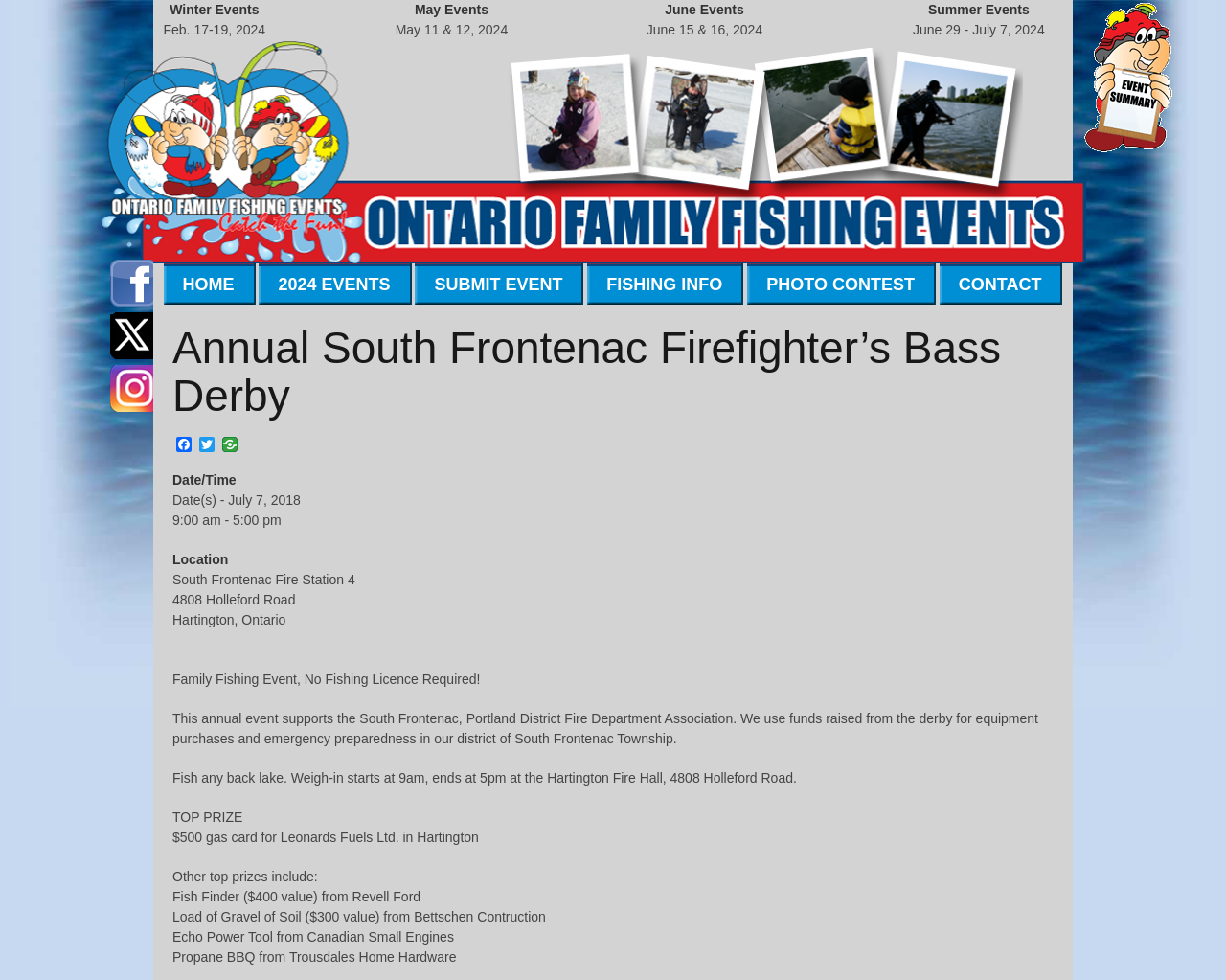What is the name of the event?
Using the visual information, reply with a single word or short phrase.

Annual South Frontenac Firefighter’s Bass Derby